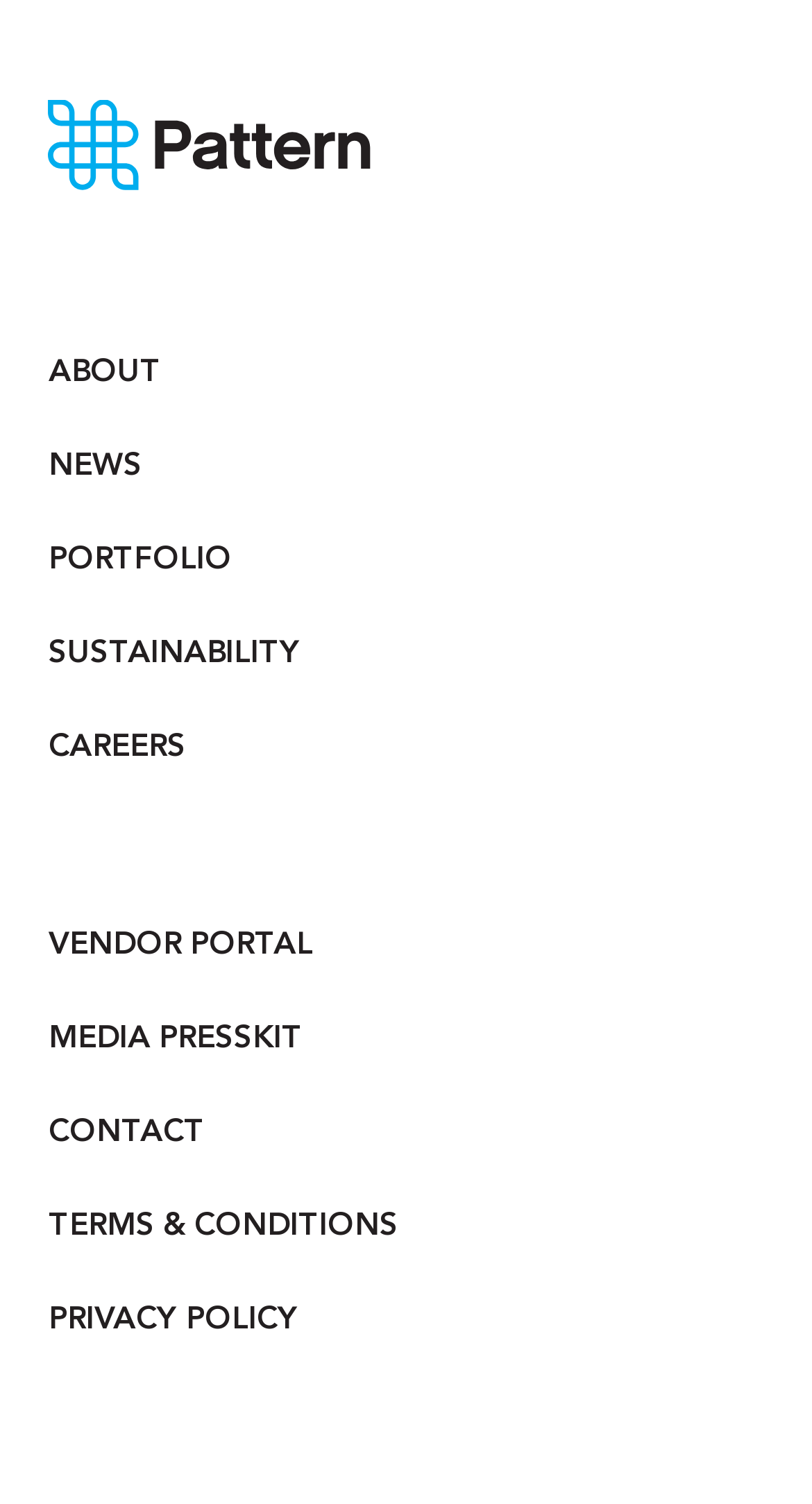Pinpoint the bounding box coordinates of the clickable area necessary to execute the following instruction: "view NEWS". The coordinates should be given as four float numbers between 0 and 1, namely [left, top, right, bottom].

[0.06, 0.287, 0.94, 0.335]